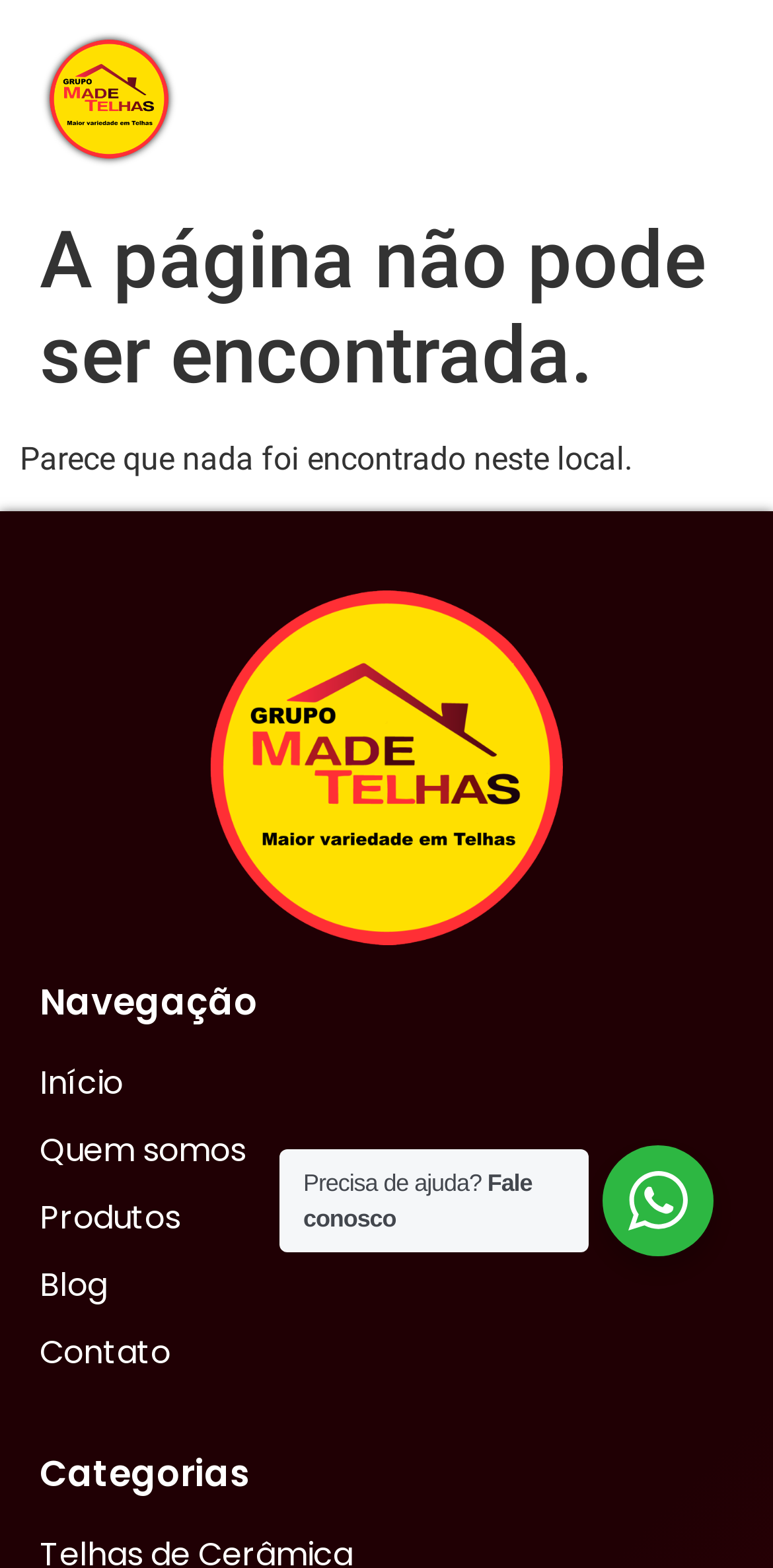Given the element description "Quem somos" in the screenshot, predict the bounding box coordinates of that UI element.

[0.051, 0.719, 0.949, 0.749]